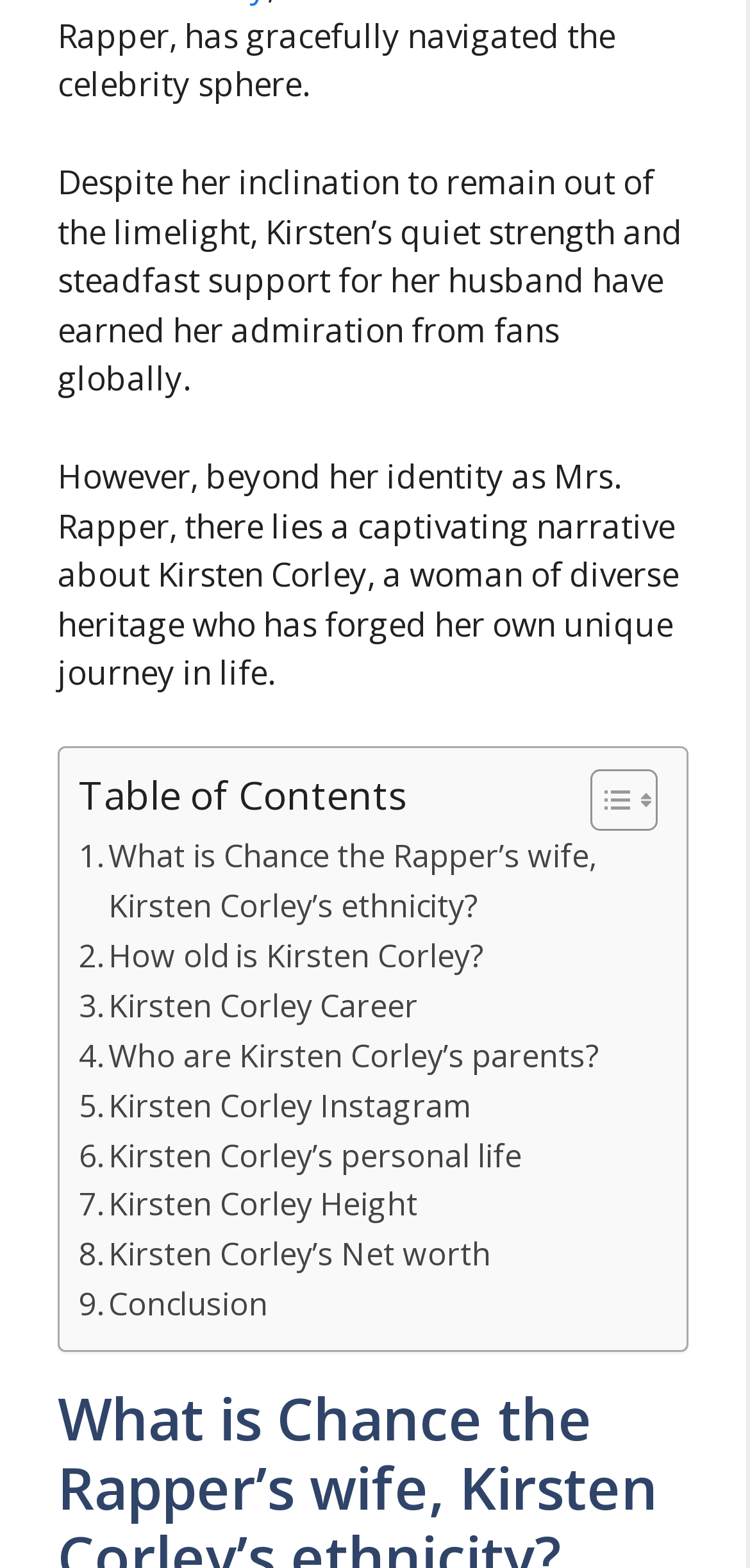Select the bounding box coordinates of the element I need to click to carry out the following instruction: "Toggle Table of Content".

[0.749, 0.49, 0.864, 0.532]